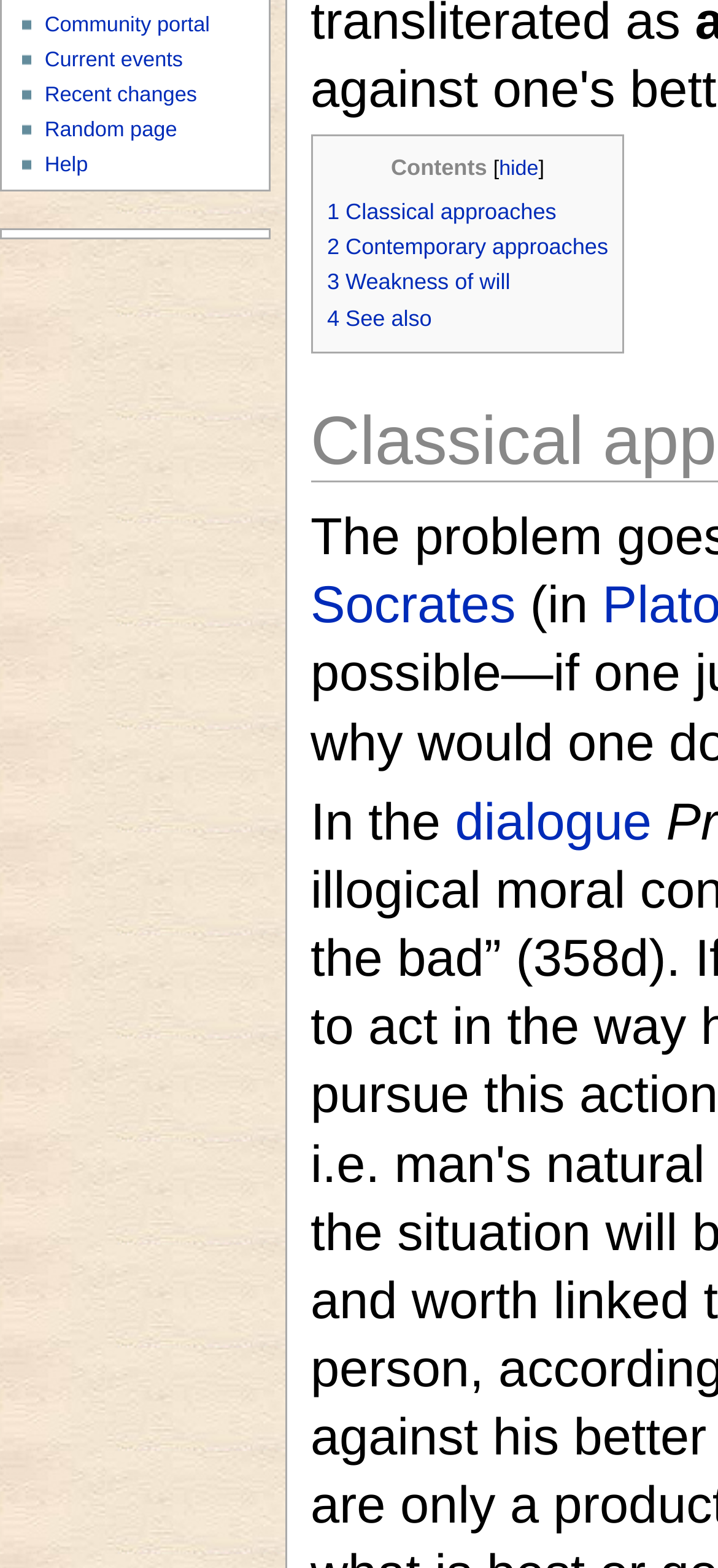Find the UI element described as: "Help" and predict its bounding box coordinates. Ensure the coordinates are four float numbers between 0 and 1, [left, top, right, bottom].

[0.062, 0.097, 0.375, 0.117]